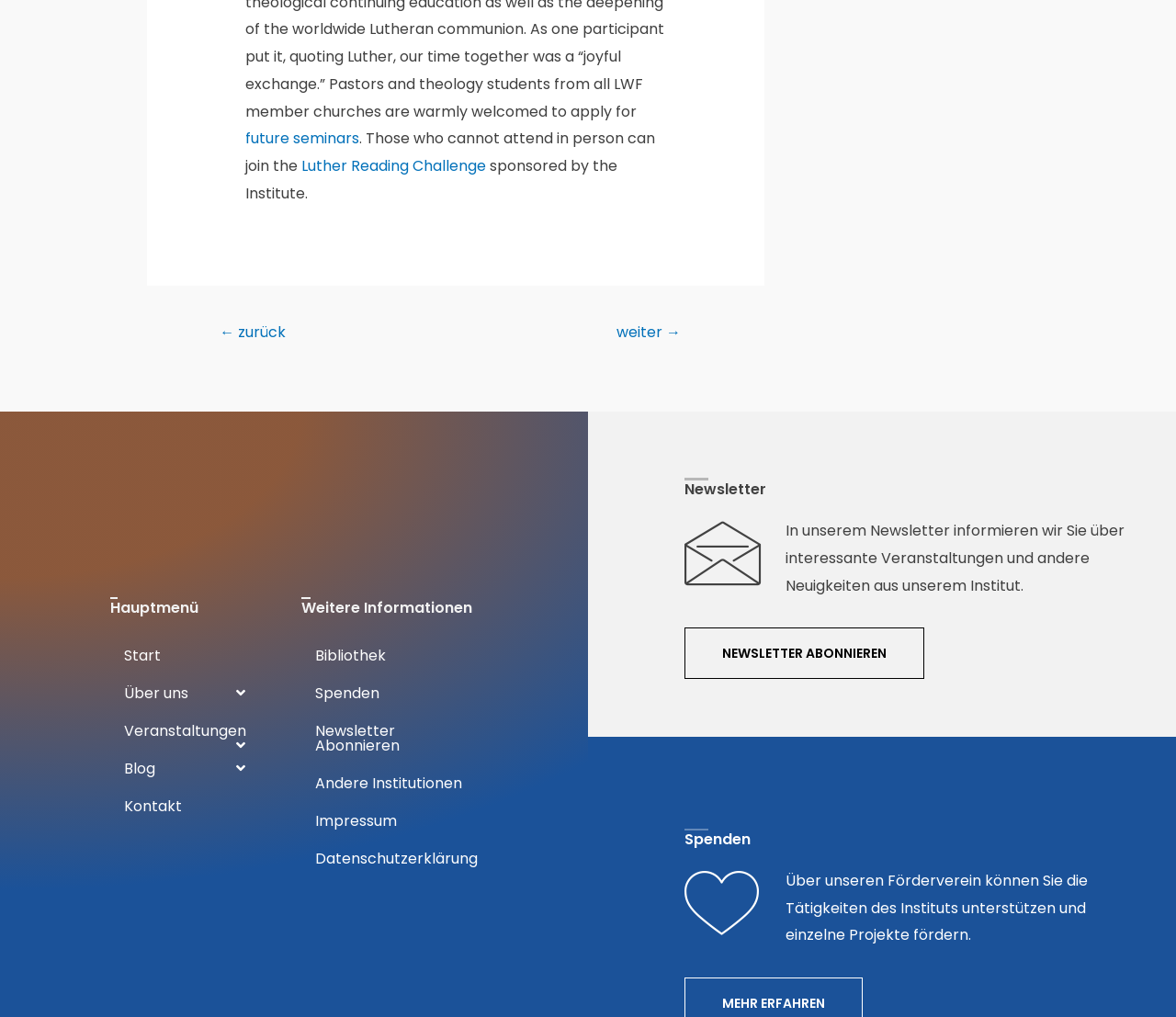What is the name of the challenge sponsored by the Institute?
Examine the screenshot and reply with a single word or phrase.

Luther Reading Challenge